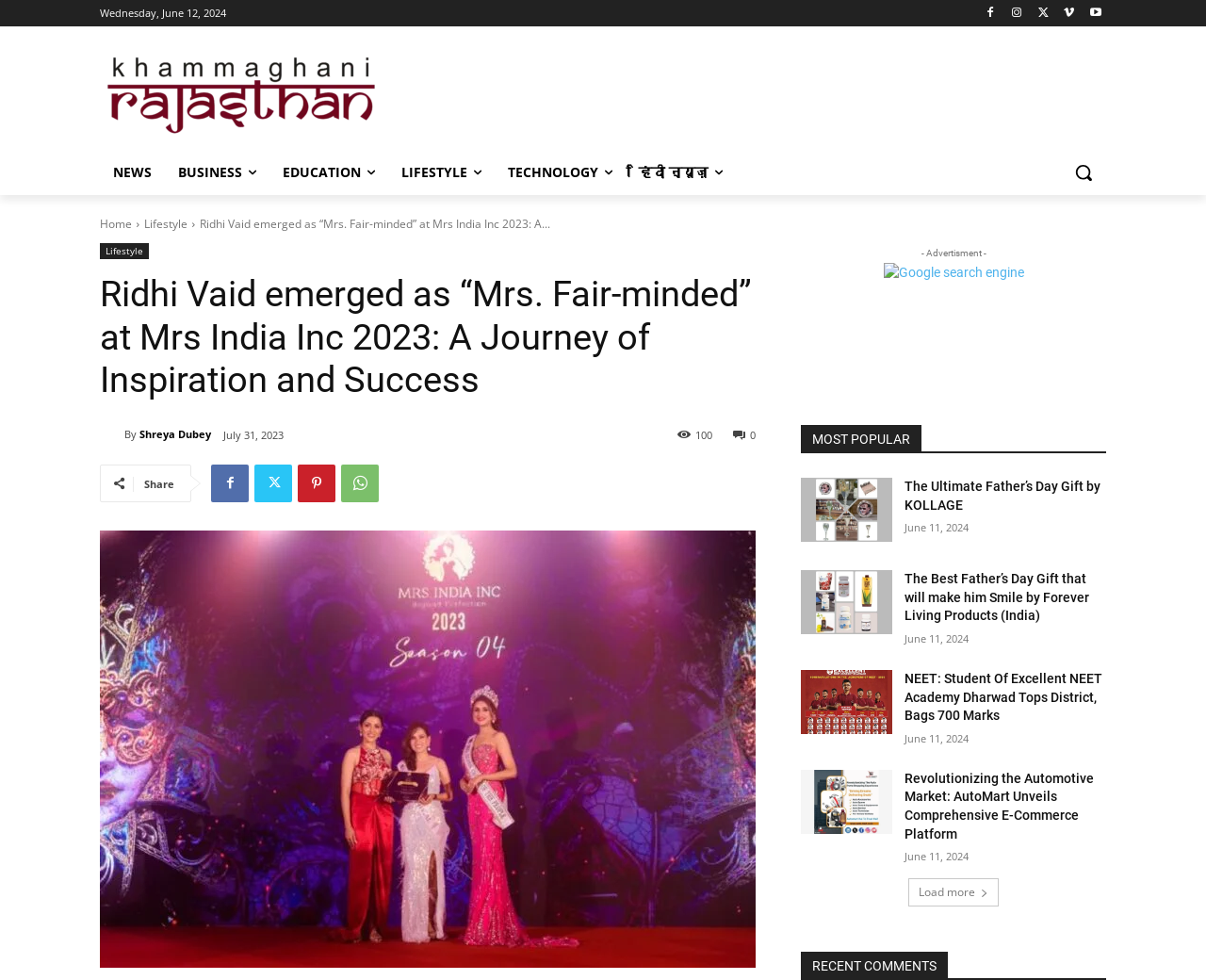Please identify and generate the text content of the webpage's main heading.

Ridhi Vaid emerged as “Mrs. Fair-minded” at Mrs India Inc 2023: A Journey of Inspiration and Success